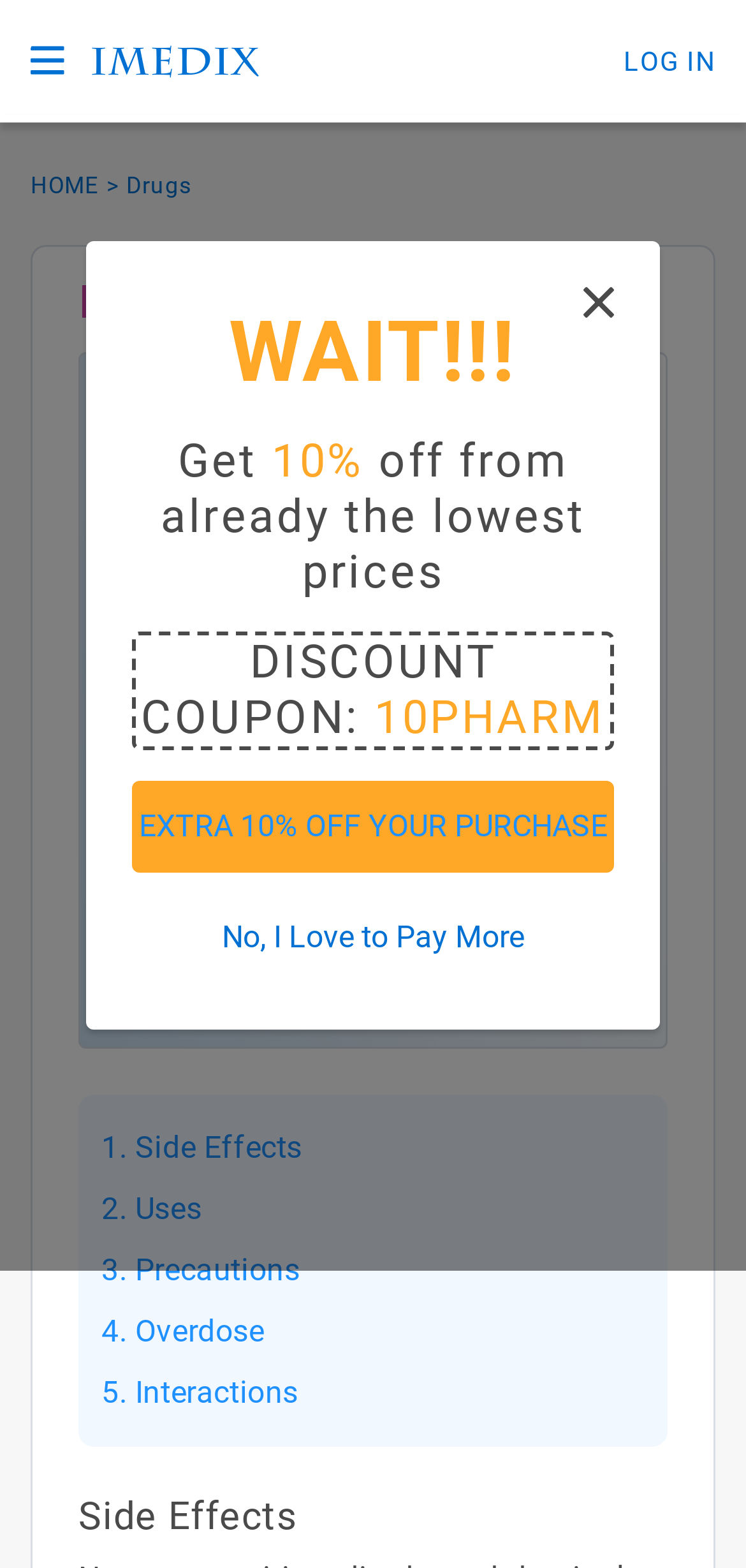Please specify the bounding box coordinates in the format (top-left x, top-left y, bottom-right x, bottom-right y), with all values as floating point numbers between 0 and 1. Identify the bounding box of the UI element described by: title="iMedix: Your Personal Health Advisor."

[0.123, 0.026, 0.349, 0.049]